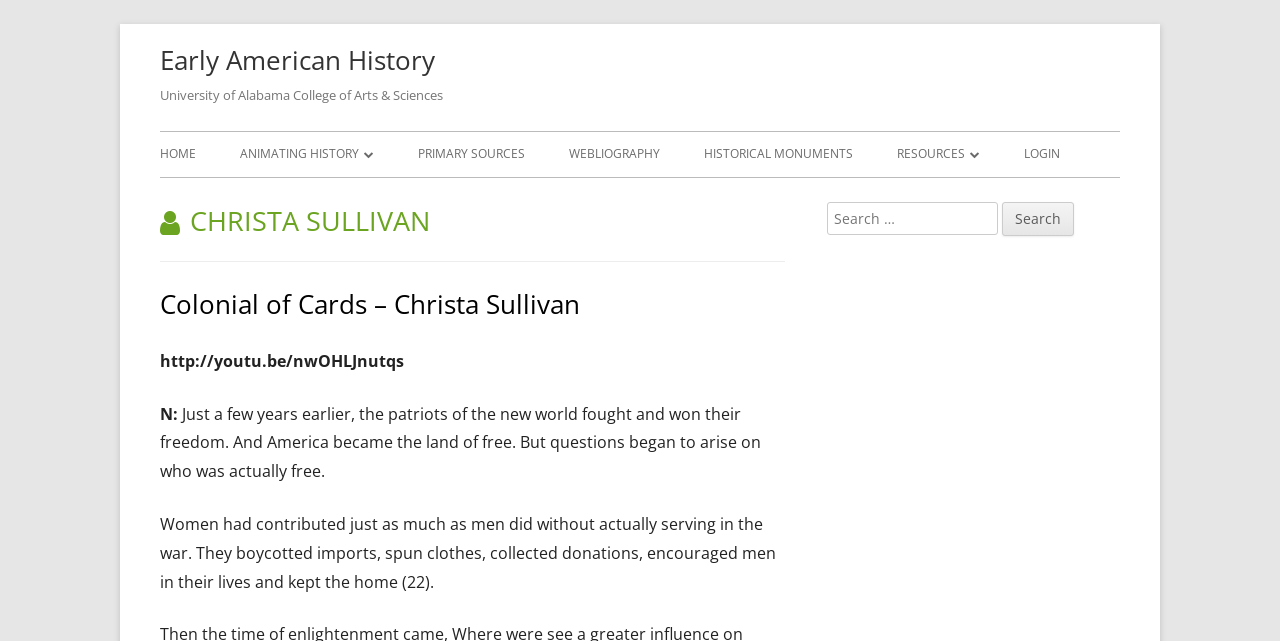Please identify the bounding box coordinates of the element's region that I should click in order to complete the following instruction: "Search for something". The bounding box coordinates consist of four float numbers between 0 and 1, i.e., [left, top, right, bottom].

[0.646, 0.315, 0.78, 0.366]